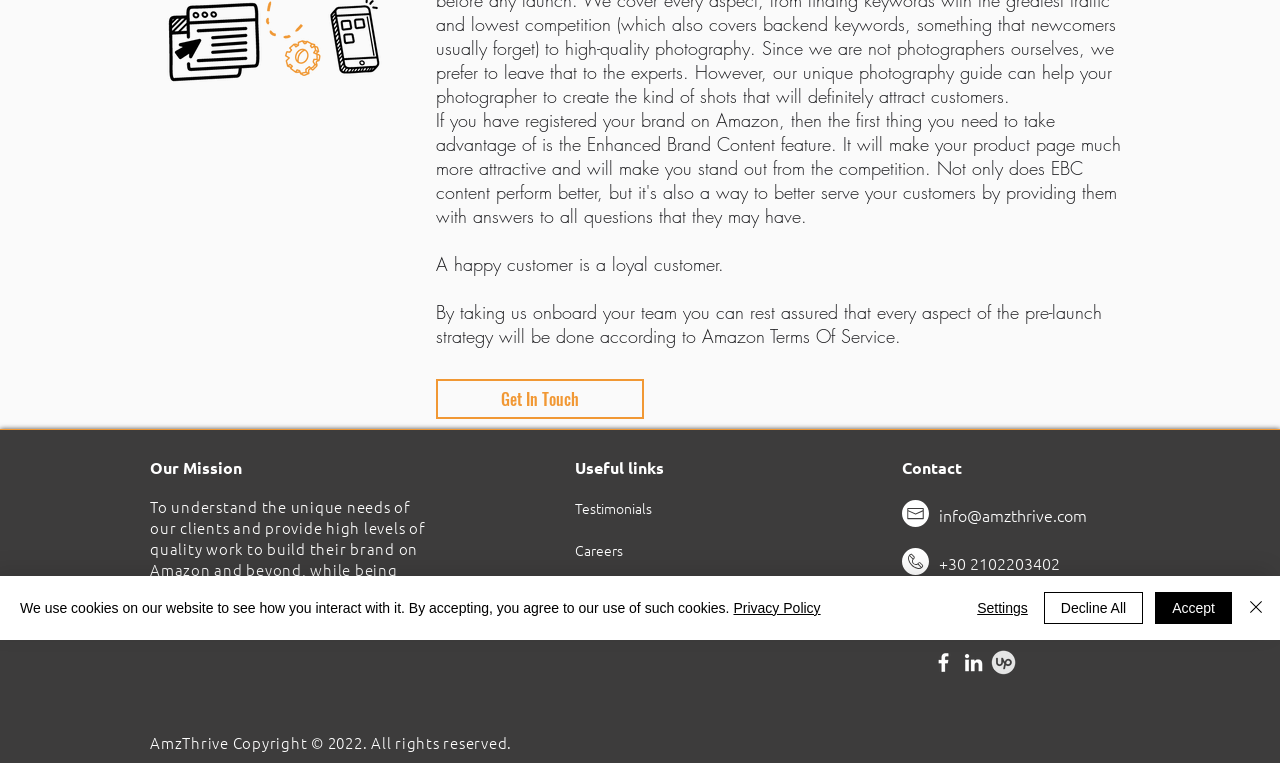Given the element description +30 2102203402, predict the bounding box coordinates for the UI element in the webpage screenshot. The format should be (top-left x, top-left y, bottom-right x, bottom-right y), and the values should be between 0 and 1.

[0.734, 0.723, 0.828, 0.752]